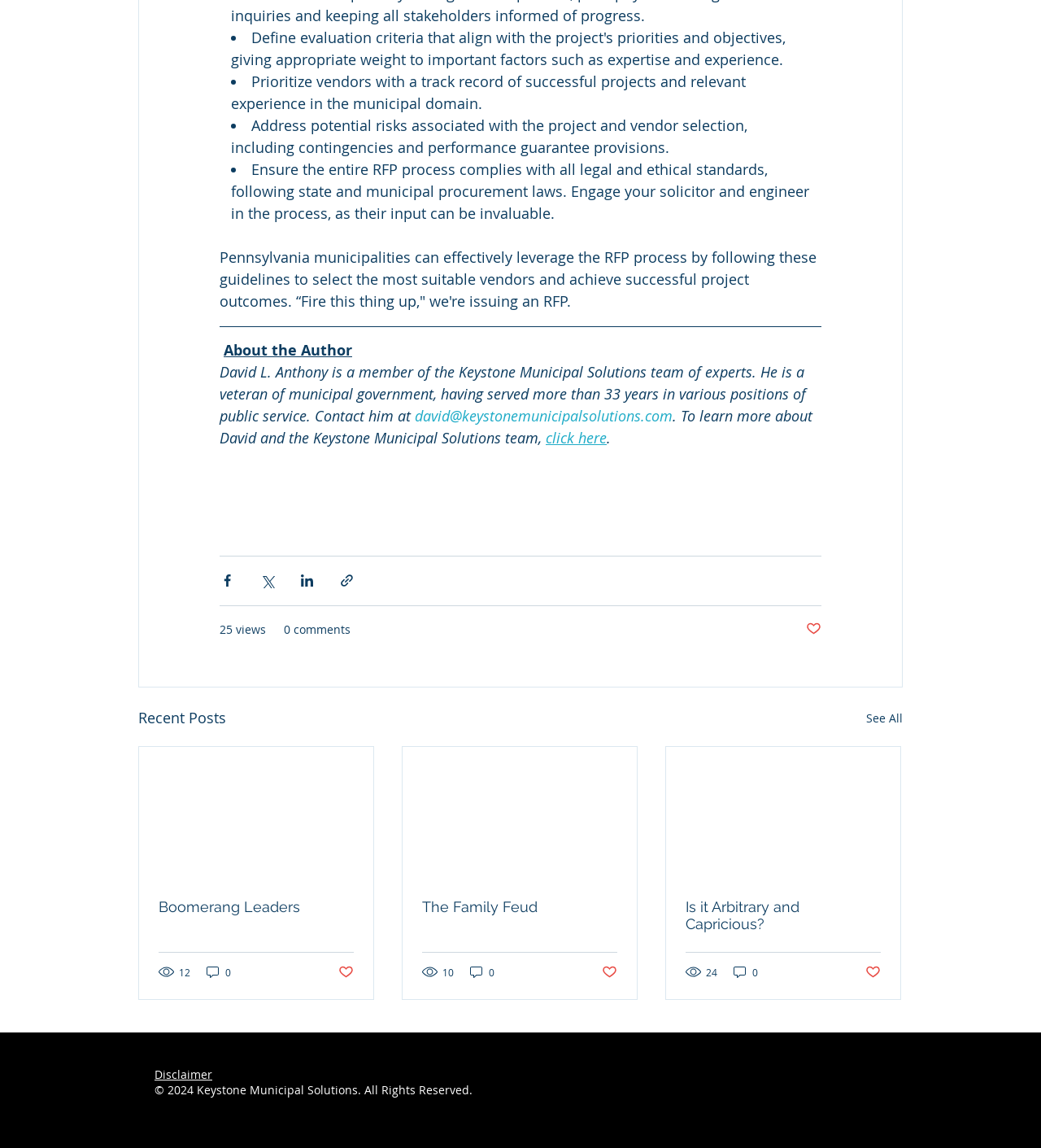Specify the bounding box coordinates of the element's area that should be clicked to execute the given instruction: "View more recent posts". The coordinates should be four float numbers between 0 and 1, i.e., [left, top, right, bottom].

[0.832, 0.615, 0.867, 0.635]